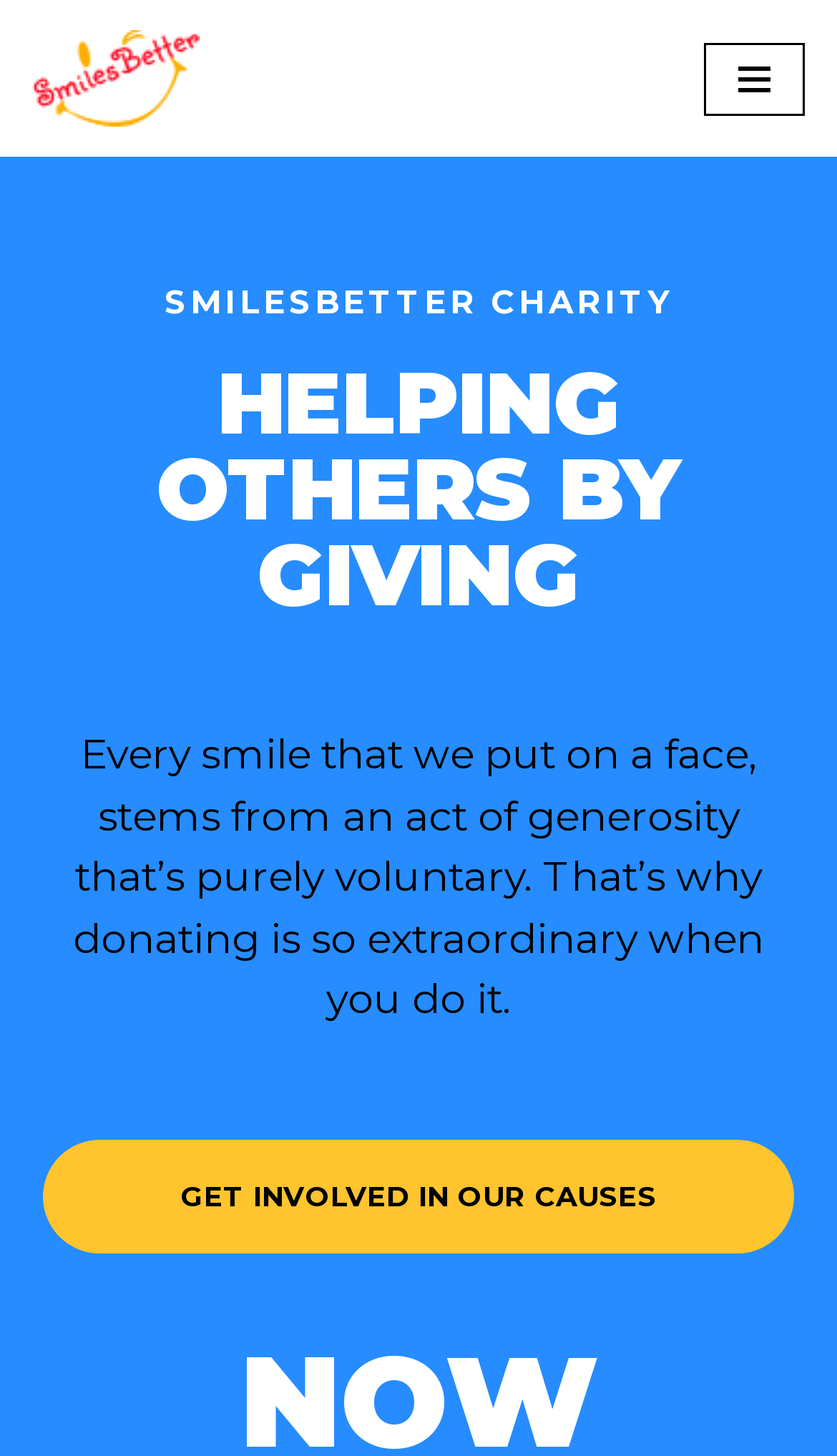Please extract the webpage's main title and generate its text content.

HELPING OTHERS BY GIVING